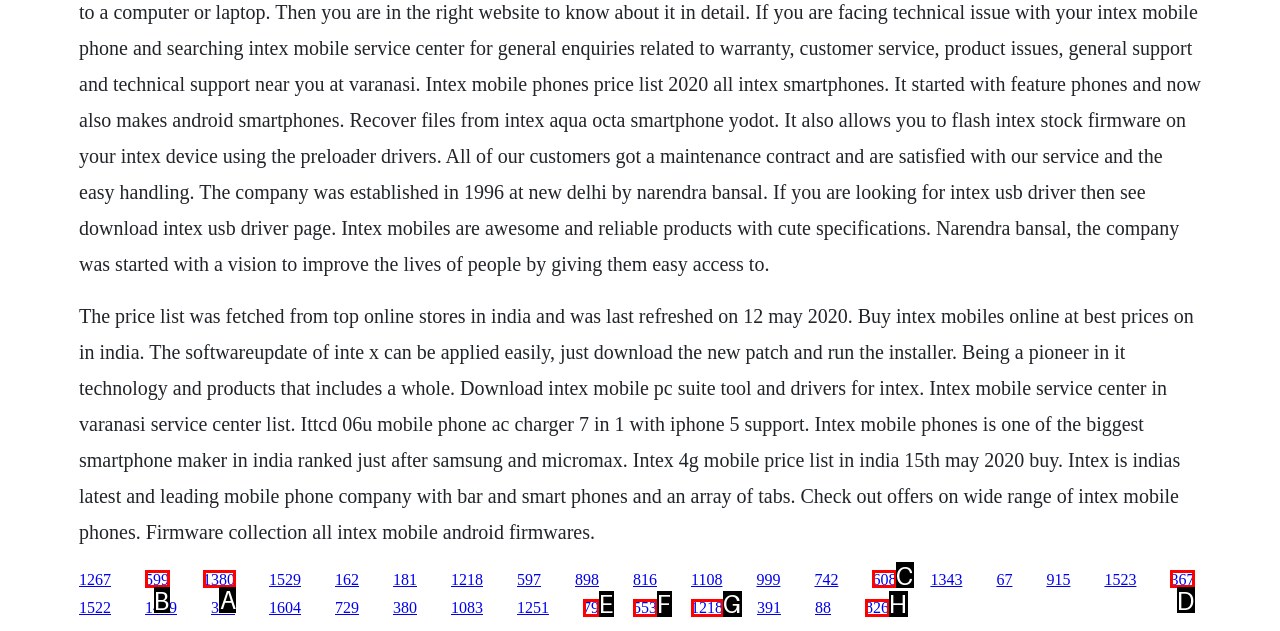Select the HTML element that needs to be clicked to perform the task: Download Intex mobile pc suite tool and drivers. Reply with the letter of the chosen option.

A